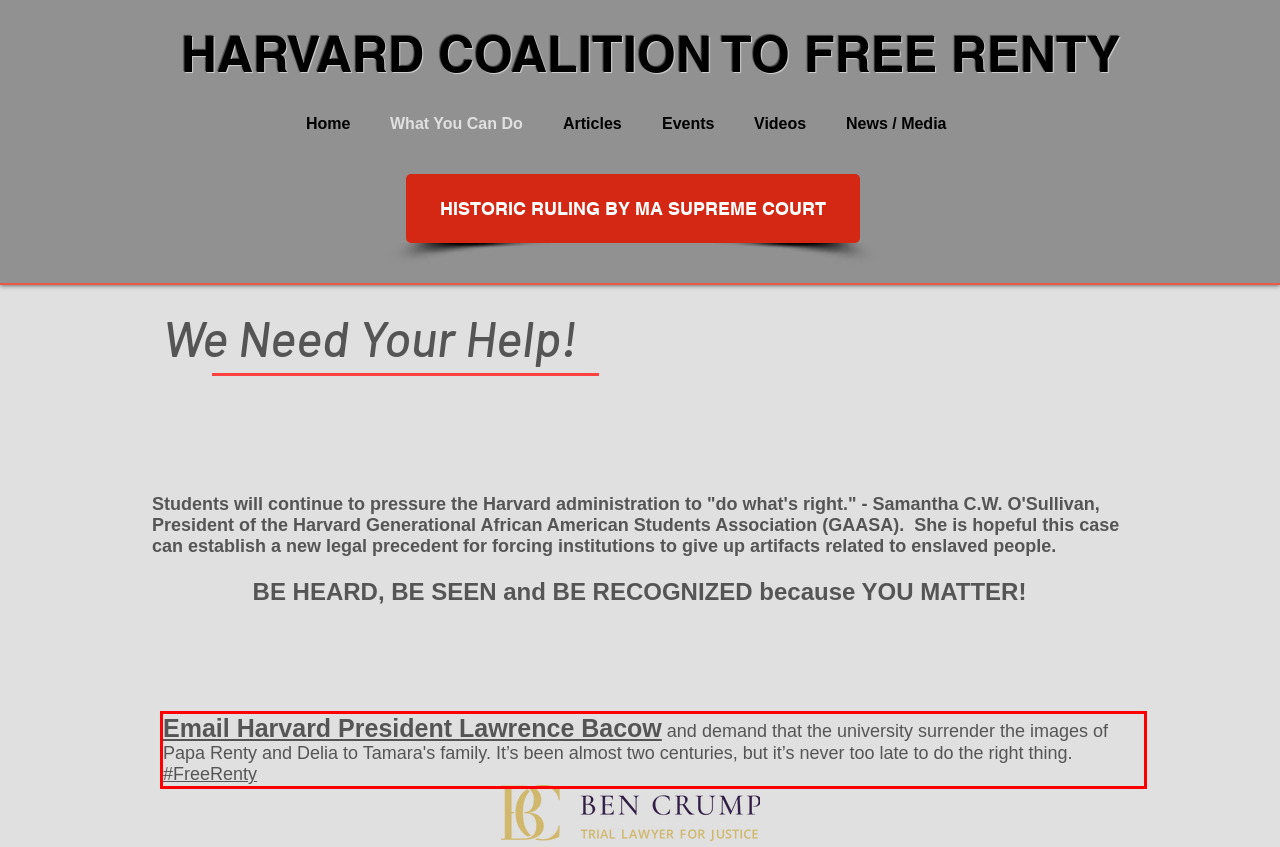In the screenshot of the webpage, find the red bounding box and perform OCR to obtain the text content restricted within this red bounding box.

Email Harvard President Lawrence Bacow and demand that the university surrender the images of Papa Renty and Delia to Tamara's family. It’s been almost two centuries, but it’s never too late to do the right thing. #FreeRenty